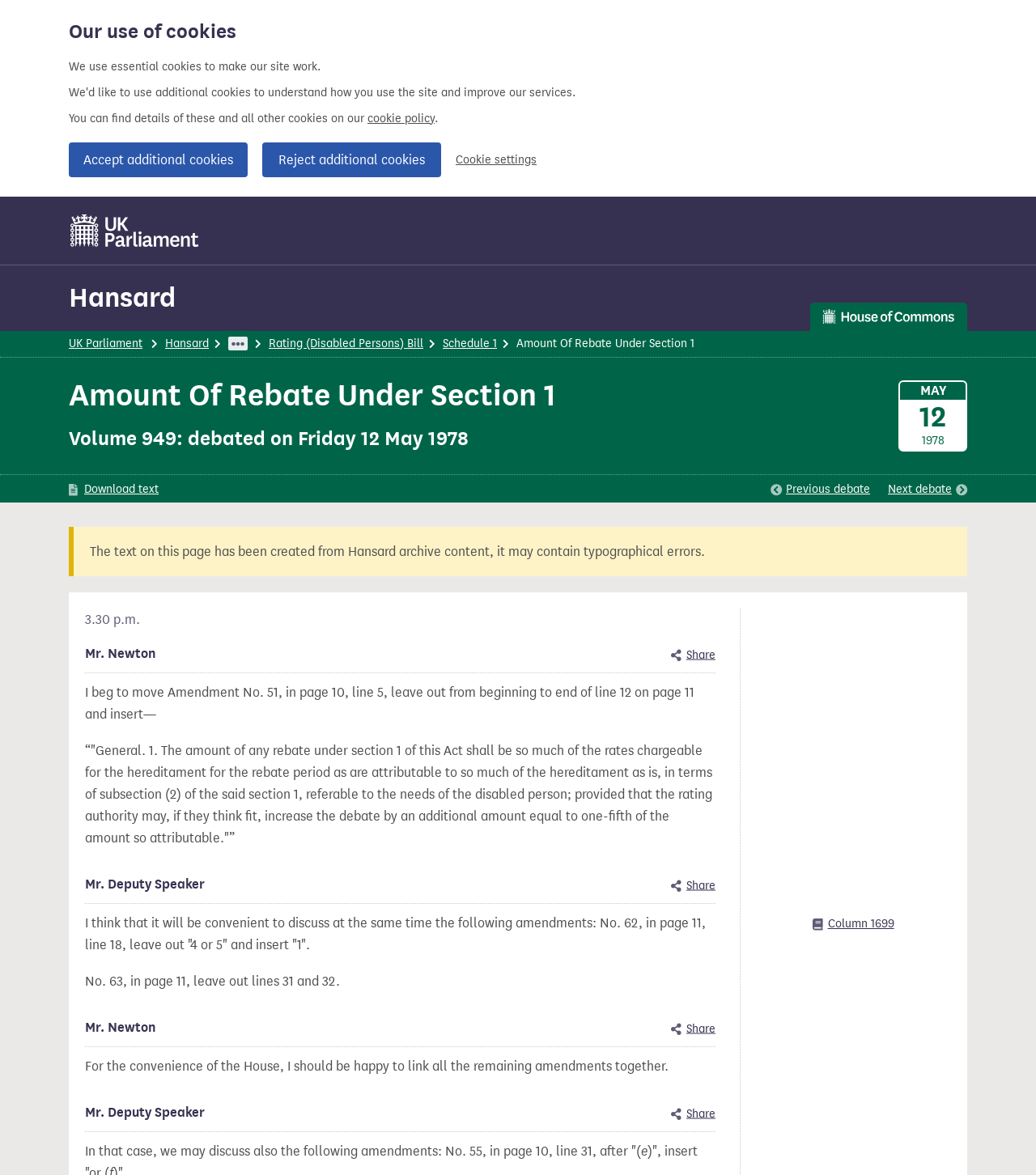Pinpoint the bounding box coordinates of the area that should be clicked to complete the following instruction: "Share this specific contribution". The coordinates must be given as four float numbers between 0 and 1, i.e., [left, top, right, bottom].

[0.648, 0.55, 0.691, 0.565]